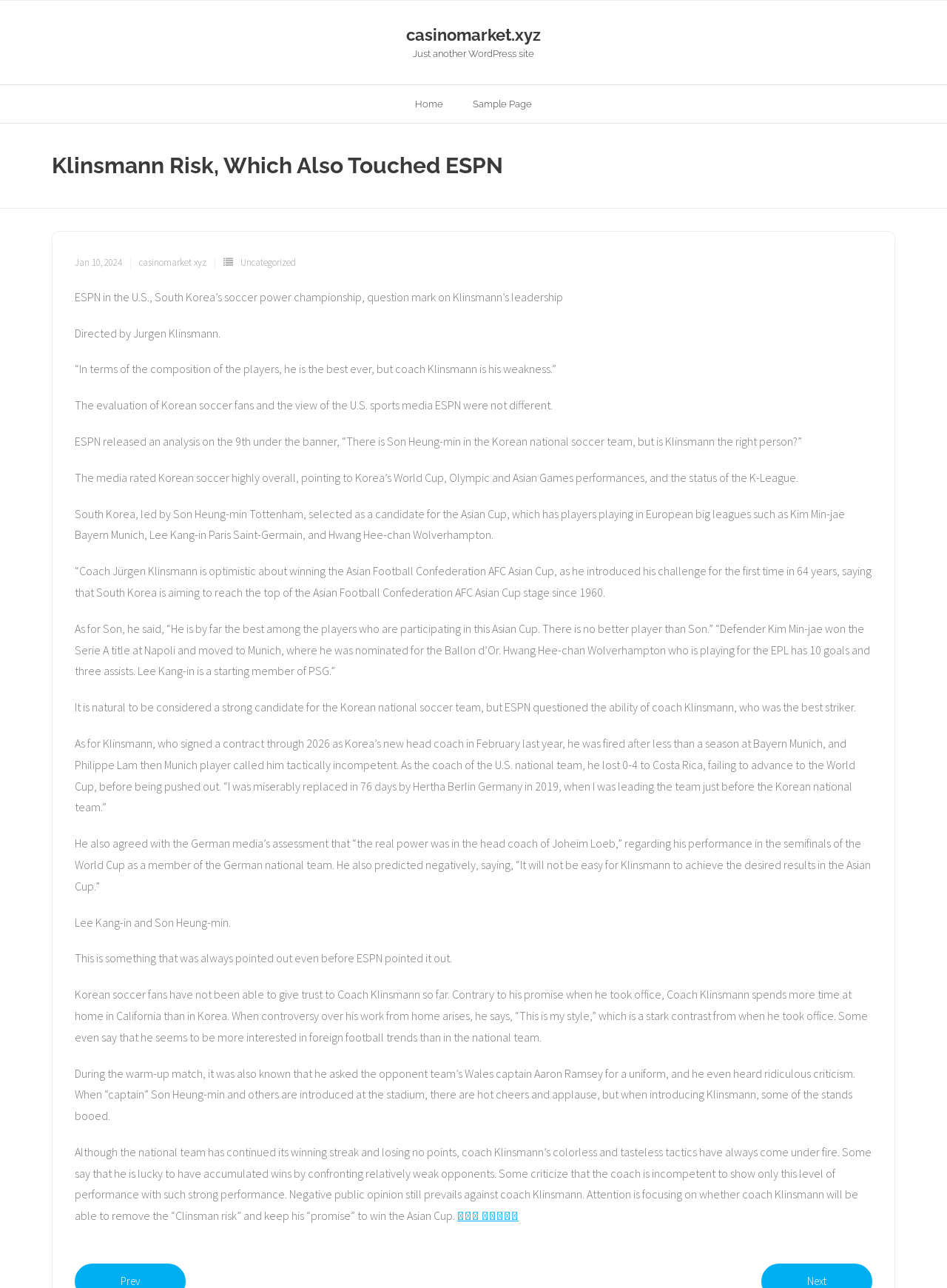What is the topic of the article?
Please provide a single word or phrase as your answer based on the screenshot.

Klinsmann's leadership